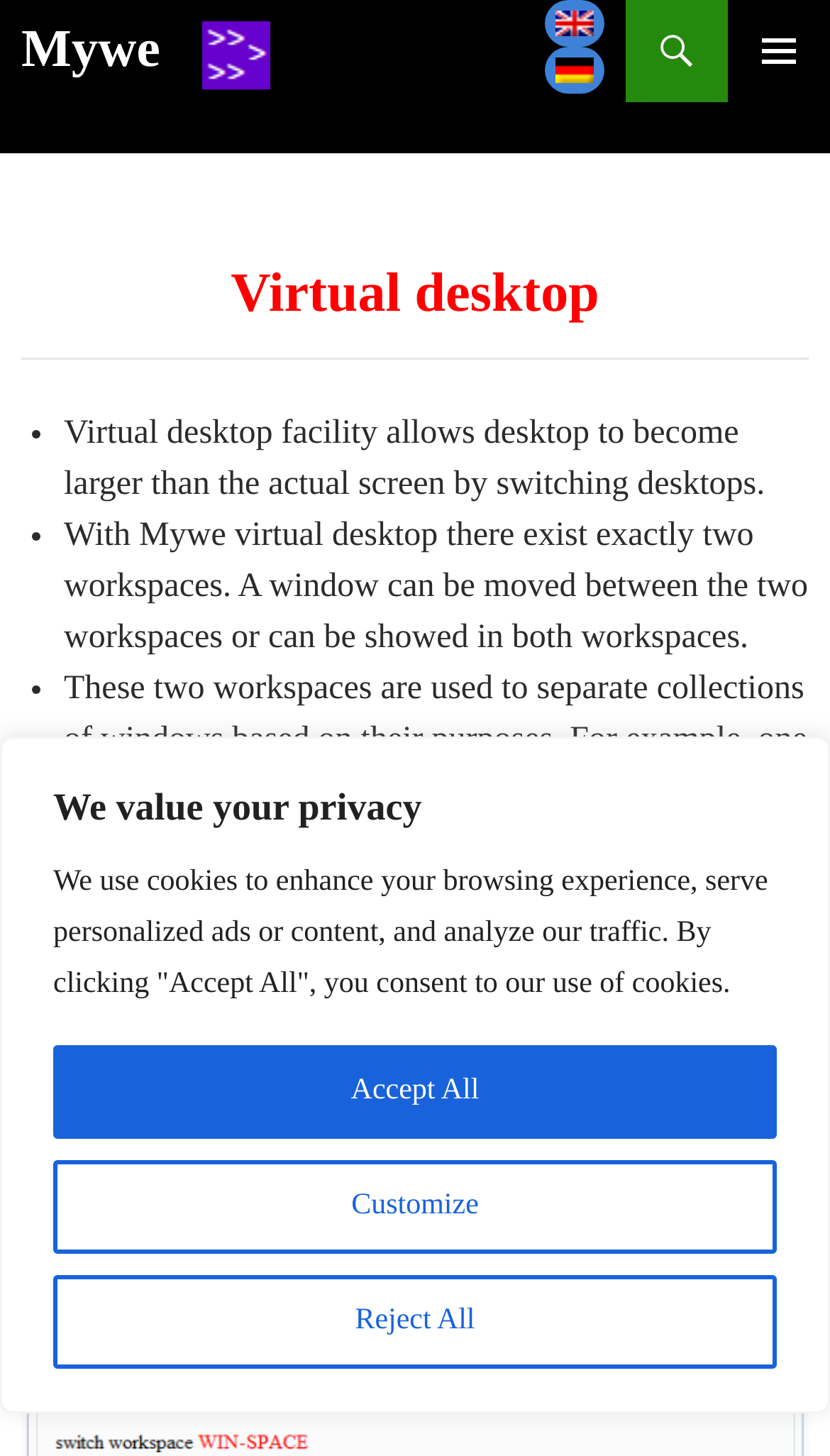Determine the bounding box coordinates of the clickable region to follow the instruction: "Click Contents".

None